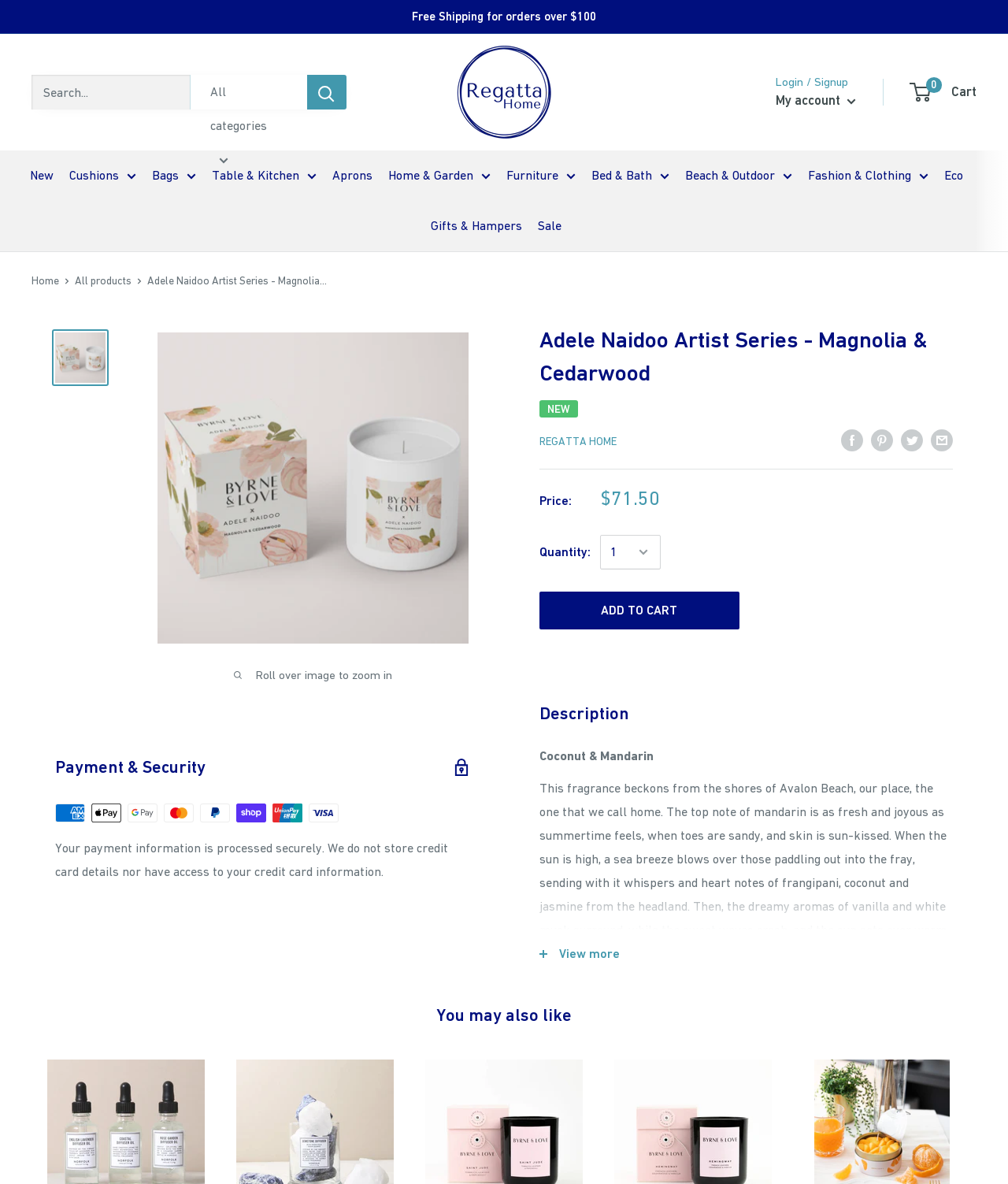What is the material of the candle?
Using the picture, provide a one-word or short phrase answer.

Vegan soy